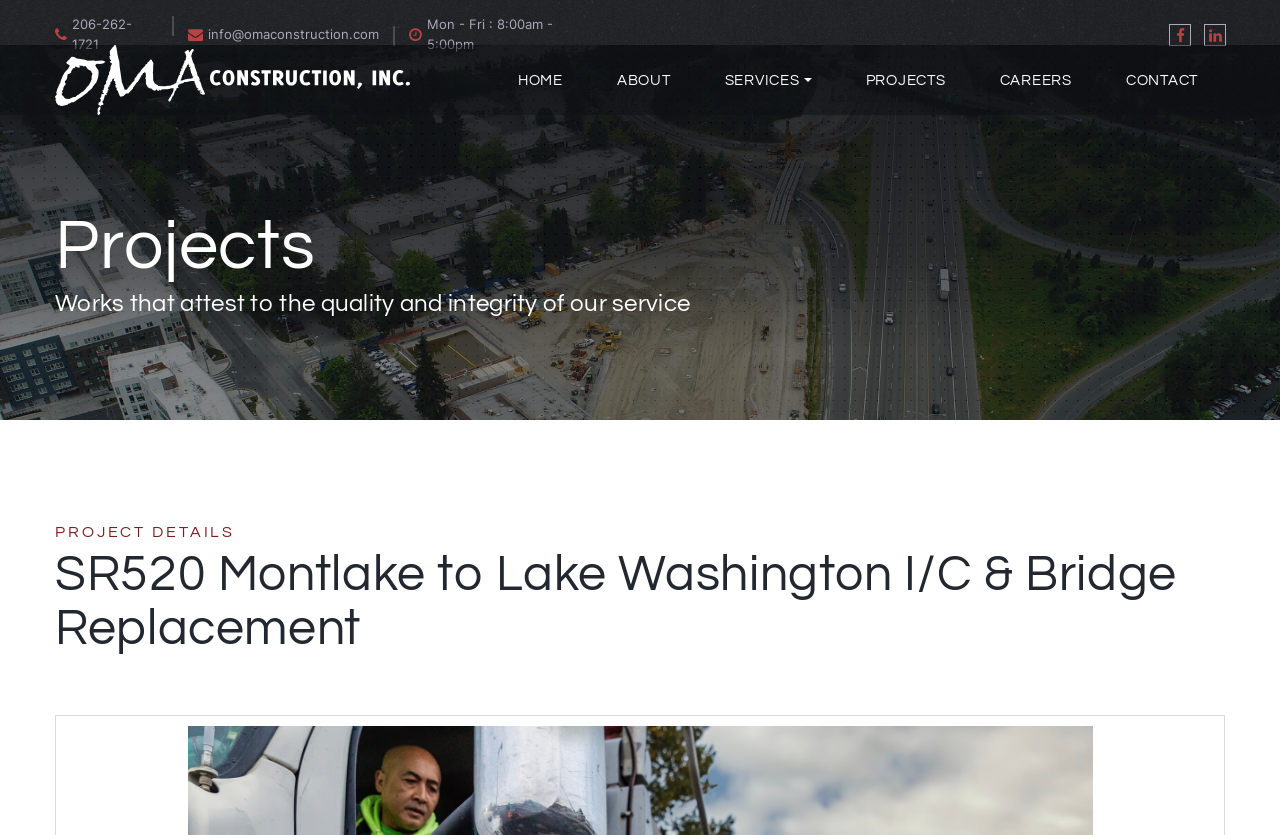Locate the bounding box coordinates of the item that should be clicked to fulfill the instruction: "View projects".

[0.664, 0.054, 0.751, 0.138]